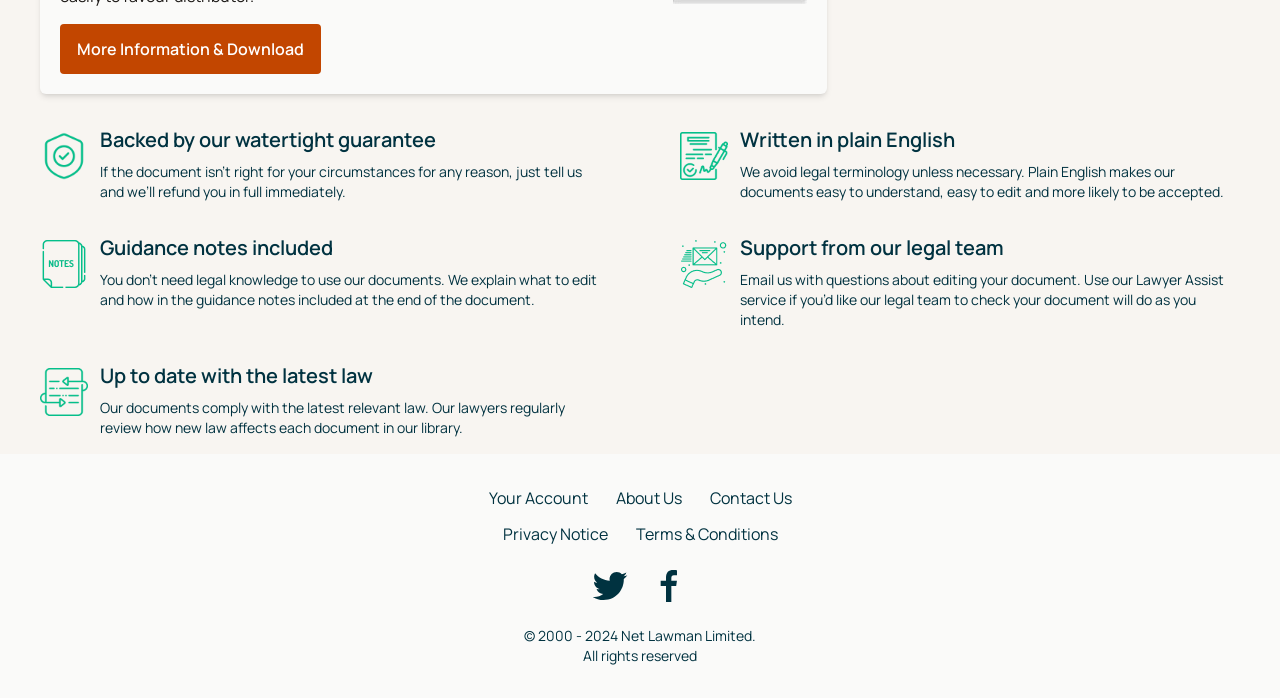Locate the bounding box coordinates of the area you need to click to fulfill this instruction: 'Click on 'More Information & Download''. The coordinates must be in the form of four float numbers ranging from 0 to 1: [left, top, right, bottom].

[0.047, 0.034, 0.251, 0.106]